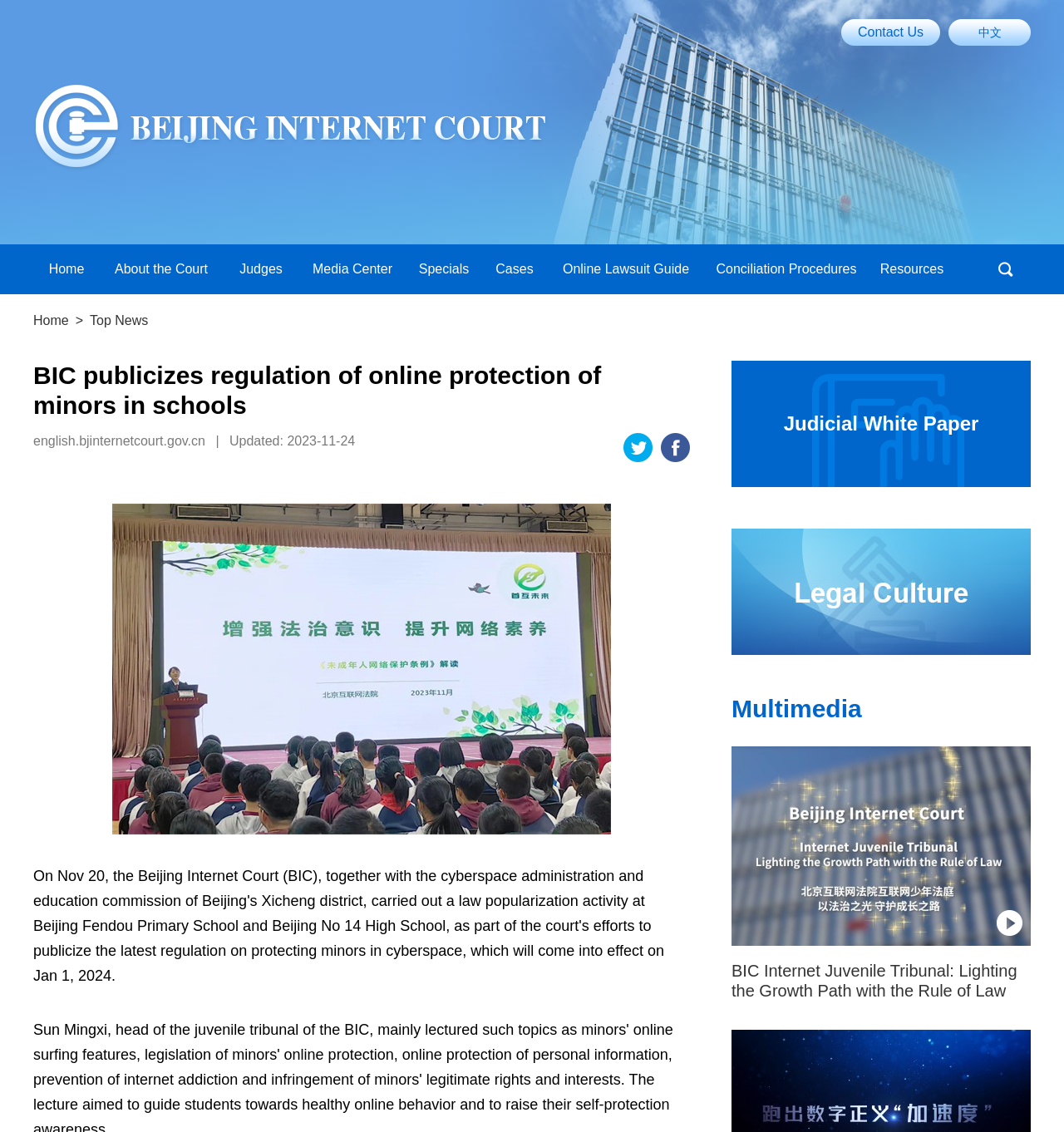Provide the bounding box coordinates of the HTML element this sentence describes: "search".

[0.922, 0.216, 0.969, 0.26]